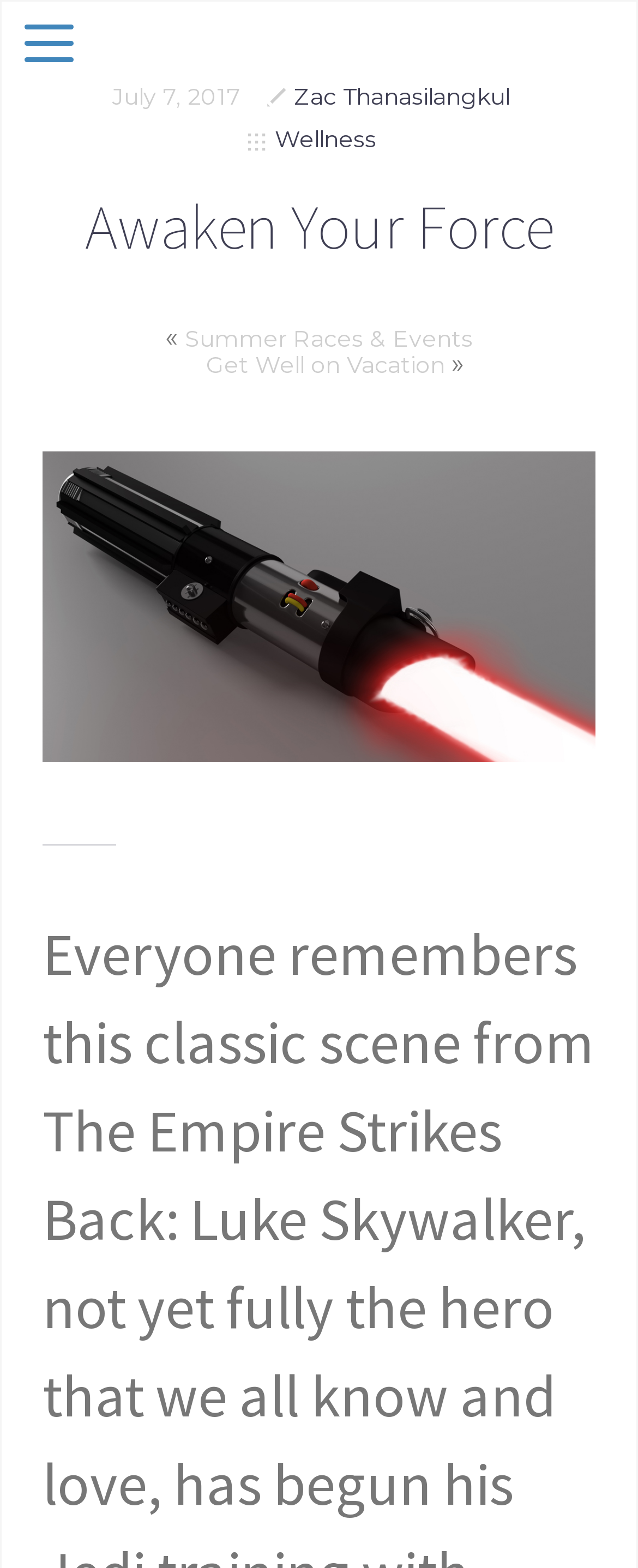Examine the screenshot and answer the question in as much detail as possible: How many related links are there?

I found the related links by looking at the link elements 'Summer Races & Events' and 'Get Well on Vacation' which are located near the middle of the webpage, indicating two related links.